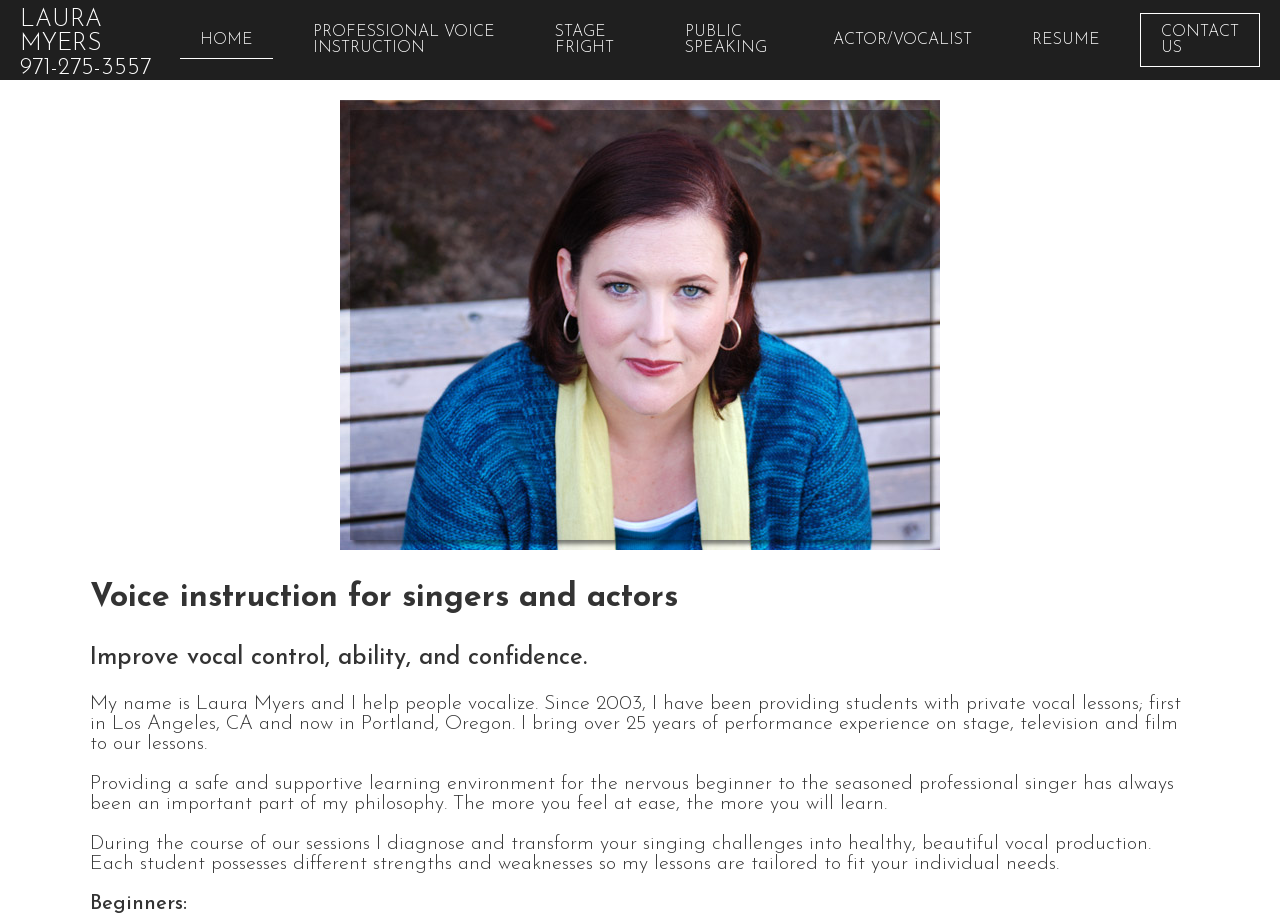Using the element description Contact Us, predict the bounding box coordinates for the UI element. Provide the coordinates in (top-left x, top-left y, bottom-right x, bottom-right y) format with values ranging from 0 to 1.

[0.891, 0.014, 0.984, 0.073]